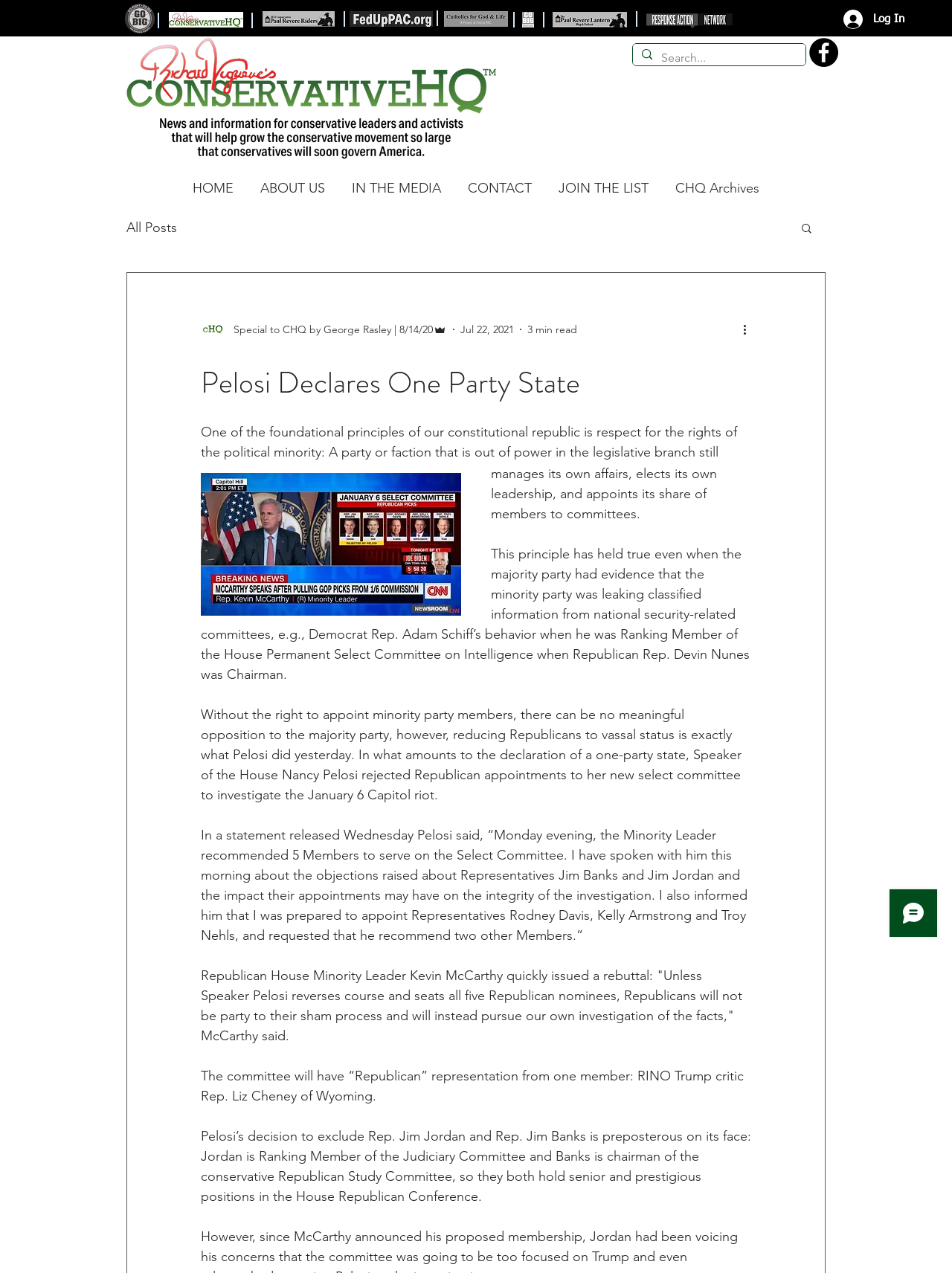Create an elaborate caption for the webpage.

This webpage appears to be a news article or blog post from a conservative website. At the top of the page, there is a header section with multiple links and images, including a logo, navigation menu, and social media links. Below the header, there is a prominent image with the text "Pelosi Declares One Party State" and a button labeled "Log In" on the right side.

The main content of the page is an article with a heading that matches the title of the webpage. The article discusses a recent event where Speaker of the House Nancy Pelosi rejected Republican appointments to a select committee to investigate the January 6 Capitol riot. The article quotes Pelosi's statement and the response from Republican House Minority Leader Kevin McCarthy.

The article is divided into multiple paragraphs, with each paragraph discussing a different aspect of the event. There are no images within the article, but there are buttons and links scattered throughout the text. On the right side of the page, there is a search bar and a list of links to other articles or sections of the website.

At the bottom of the page, there is a footer section with more links and a chat window from Wix Chat. Overall, the webpage has a cluttered but organized layout, with a focus on presenting news and information to readers.